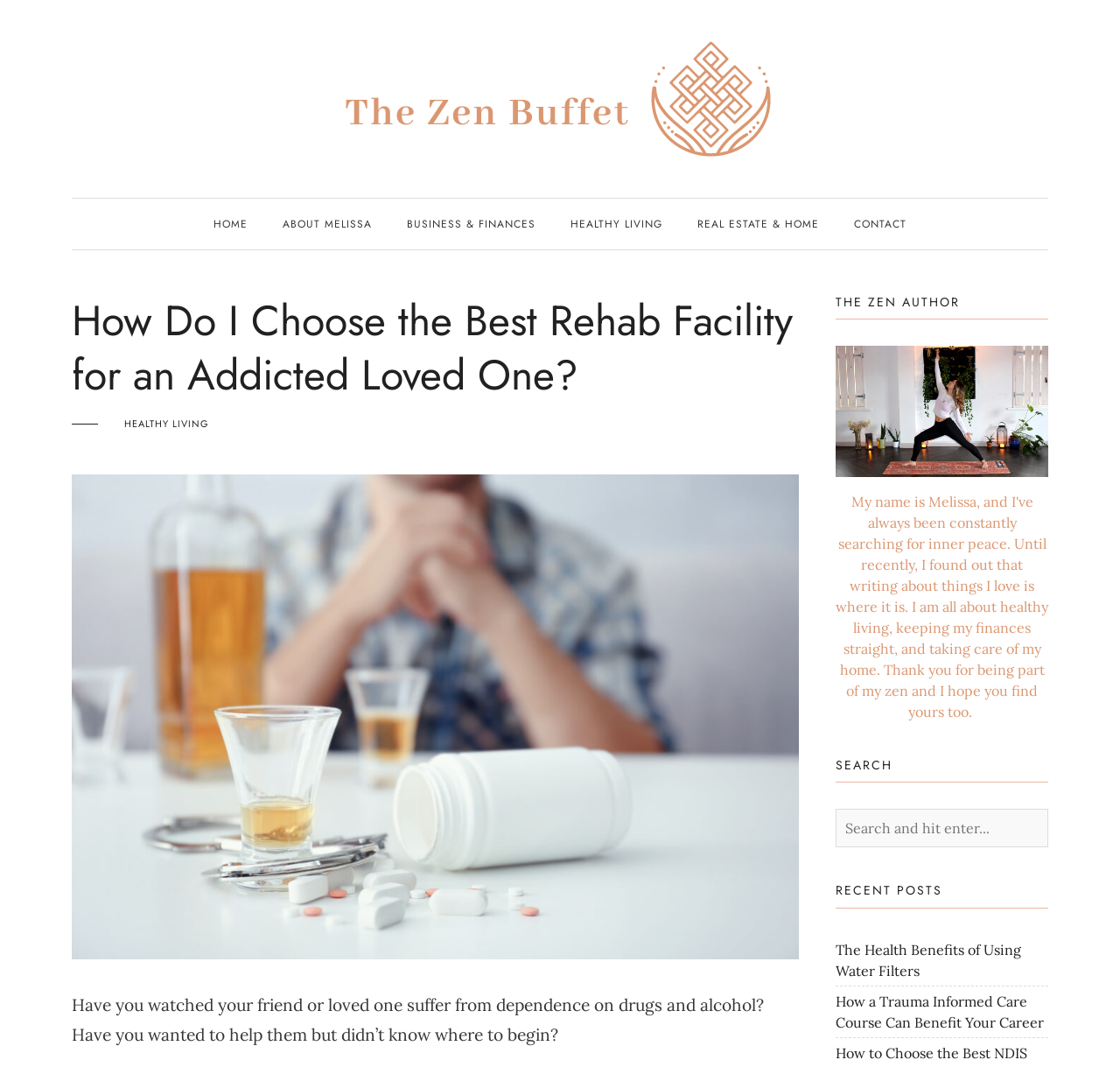Determine the bounding box coordinates of the region that needs to be clicked to achieve the task: "Read terms and conditions".

None